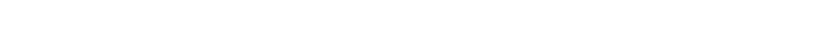Describe the scene depicted in the image with great detail.

The image features a "Play" button, often represented by a triangular arrow pointing to the right. This symbol is commonly associated with starting media playback, such as videos or audio files. In the context of the webpage, it likely relates to an interactive slider showcasing options like "UniPay Gateway: Open Source Payment Gateway." This feature suggests that users can click the button to engage with content, potentially activating a demonstration or tutorial about the payment gateway solutions provided. The design and placement of the button indicate its importance for user navigation and interaction within the webpage.